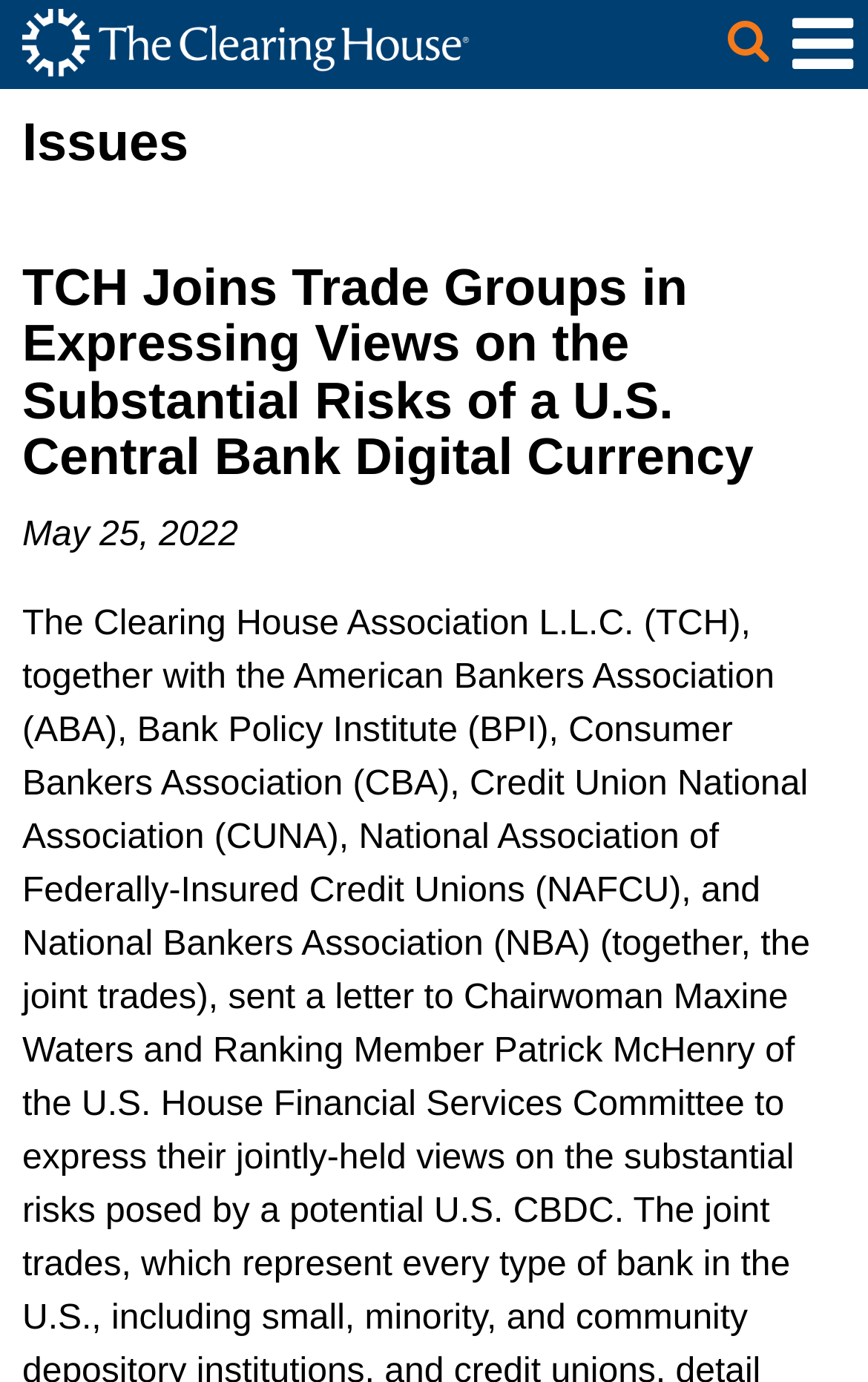Create an elaborate caption that covers all aspects of the webpage.

The webpage is about the US Central Bank Digital Currency, specifically related to The Clearing House. At the top-left corner, there is a logo of The Clearing House, accompanied by a heading that reads "Main Content". 

To the right of the logo, there is a link to "Skip to Main Content". Below the logo, there is a heading that reads "Issues". This section takes up most of the page's width. 

Under the "Issues" heading, there is a subheading that discusses The Clearing House's views on the risks of a U.S. Central Bank Digital Currency. This subheading is followed by a timestamp, "May 25, 2022", indicating the date of the article or publication.